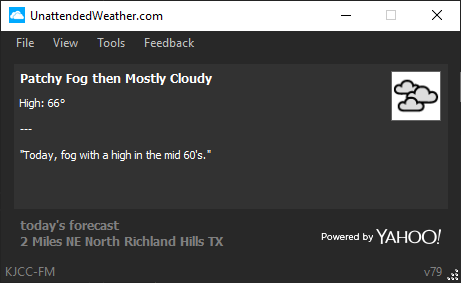Please look at the image and answer the question with a detailed explanation: What is the high temperature today?

The answer can be obtained by looking at the temperature display on the interface, which shows the high temperature as 66°F.